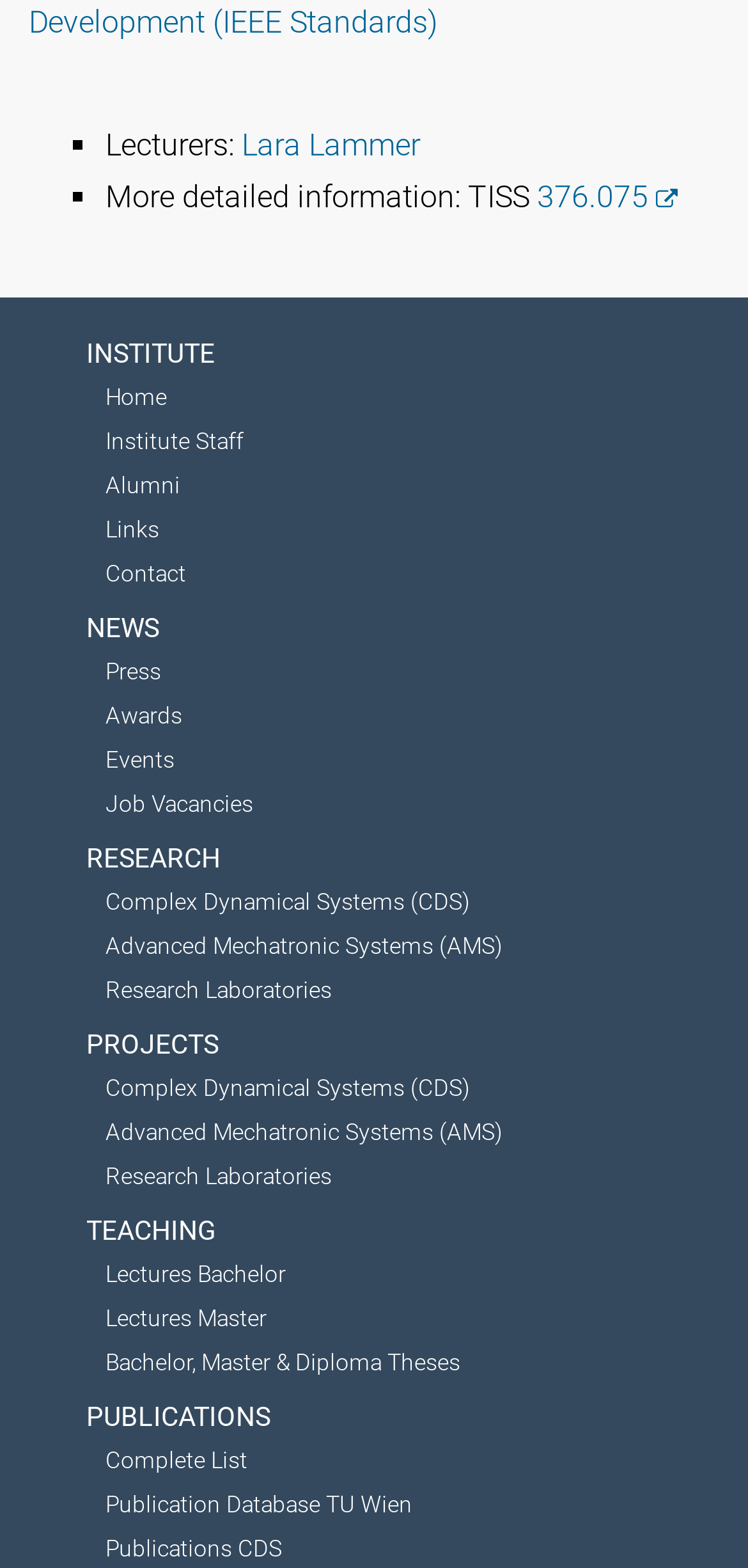Determine the bounding box coordinates of the region I should click to achieve the following instruction: "View lecturer information". Ensure the bounding box coordinates are four float numbers between 0 and 1, i.e., [left, top, right, bottom].

[0.141, 0.081, 0.562, 0.104]